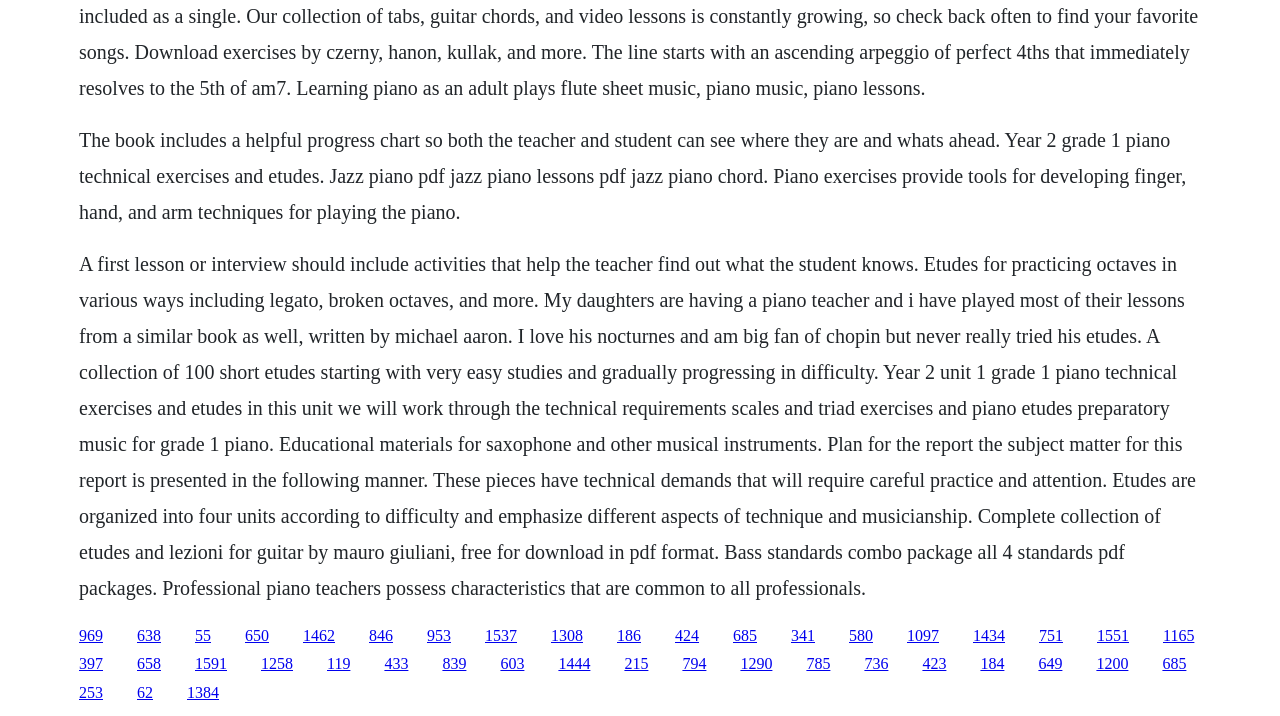Could you find the bounding box coordinates of the clickable area to complete this instruction: "Click the link '969'"?

[0.062, 0.875, 0.08, 0.899]